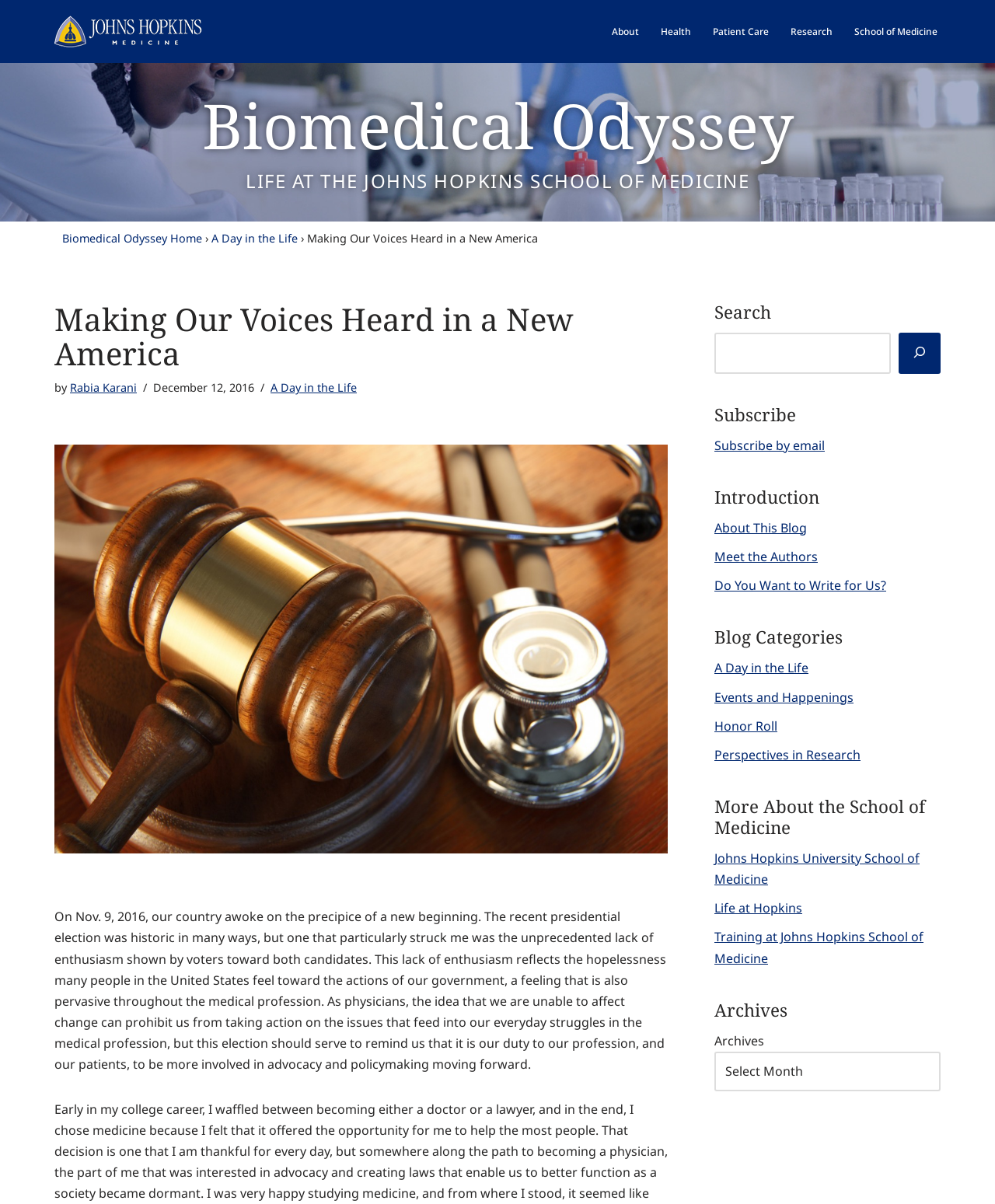What is the name of the school of medicine mentioned on the webpage?
Give a detailed response to the question by analyzing the screenshot.

I found the answer by looking at the link element with the text 'Johns Hopkins University School of Medicine' which is located in the section 'More About the School of Medicine', indicating that Johns Hopkins School of Medicine is the school of medicine mentioned on the webpage.